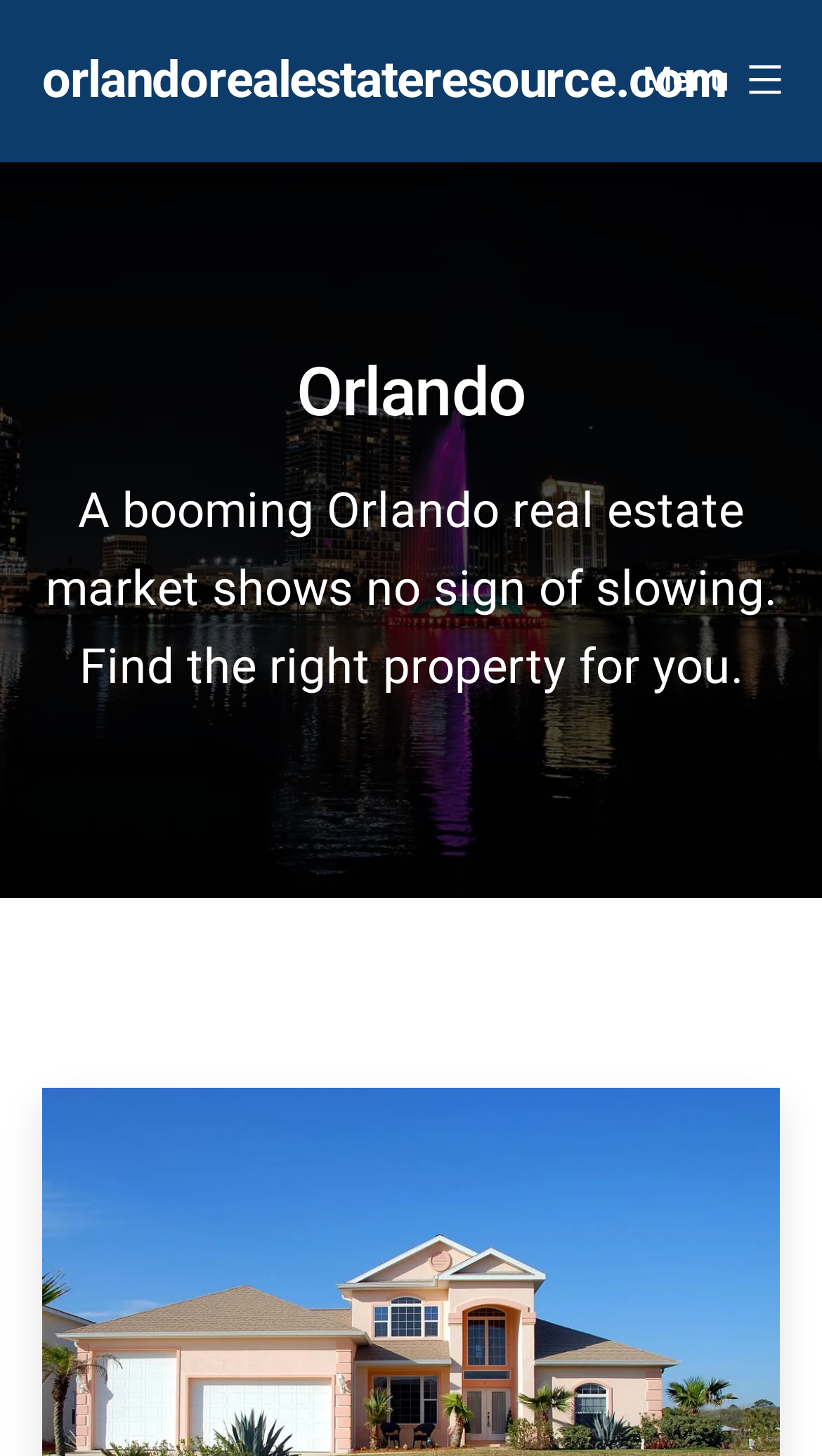Given the following UI element description: "orlandorealestateresource.com", find the bounding box coordinates in the webpage screenshot.

[0.051, 0.035, 0.884, 0.075]